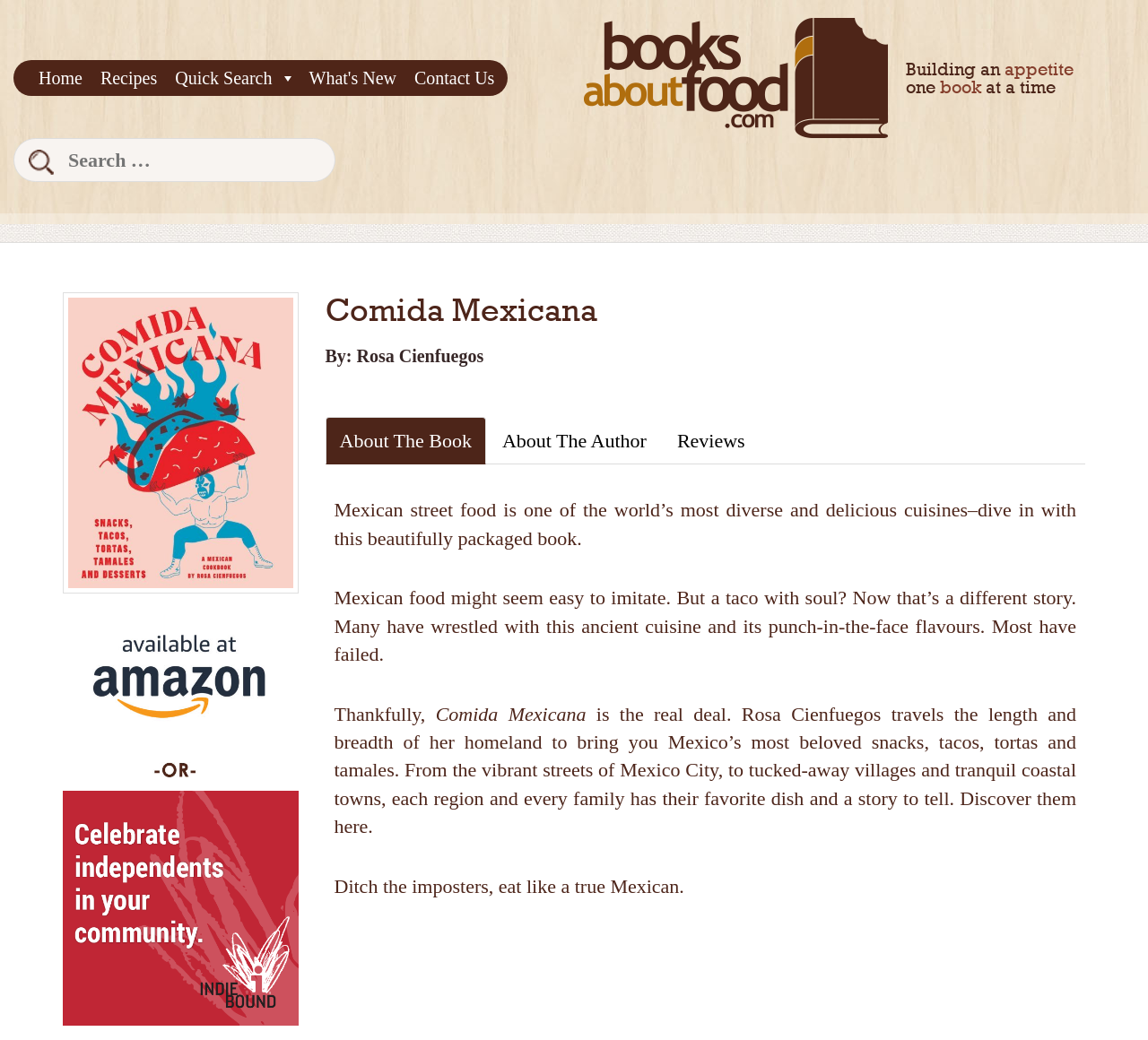Please provide a brief answer to the question using only one word or phrase: 
What is the name of the book?

Comida Mexicana